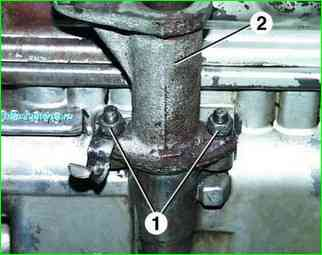Based on the image, please elaborate on the answer to the following question:
What is the illustration intended for?

The illustration of the oil pump drive assembly is intended to assist in the disassembly process, providing a clear view of the drive mechanism and highlighting the crucial components, such as the two nuts, that need to be removed to facilitate the disassembly.